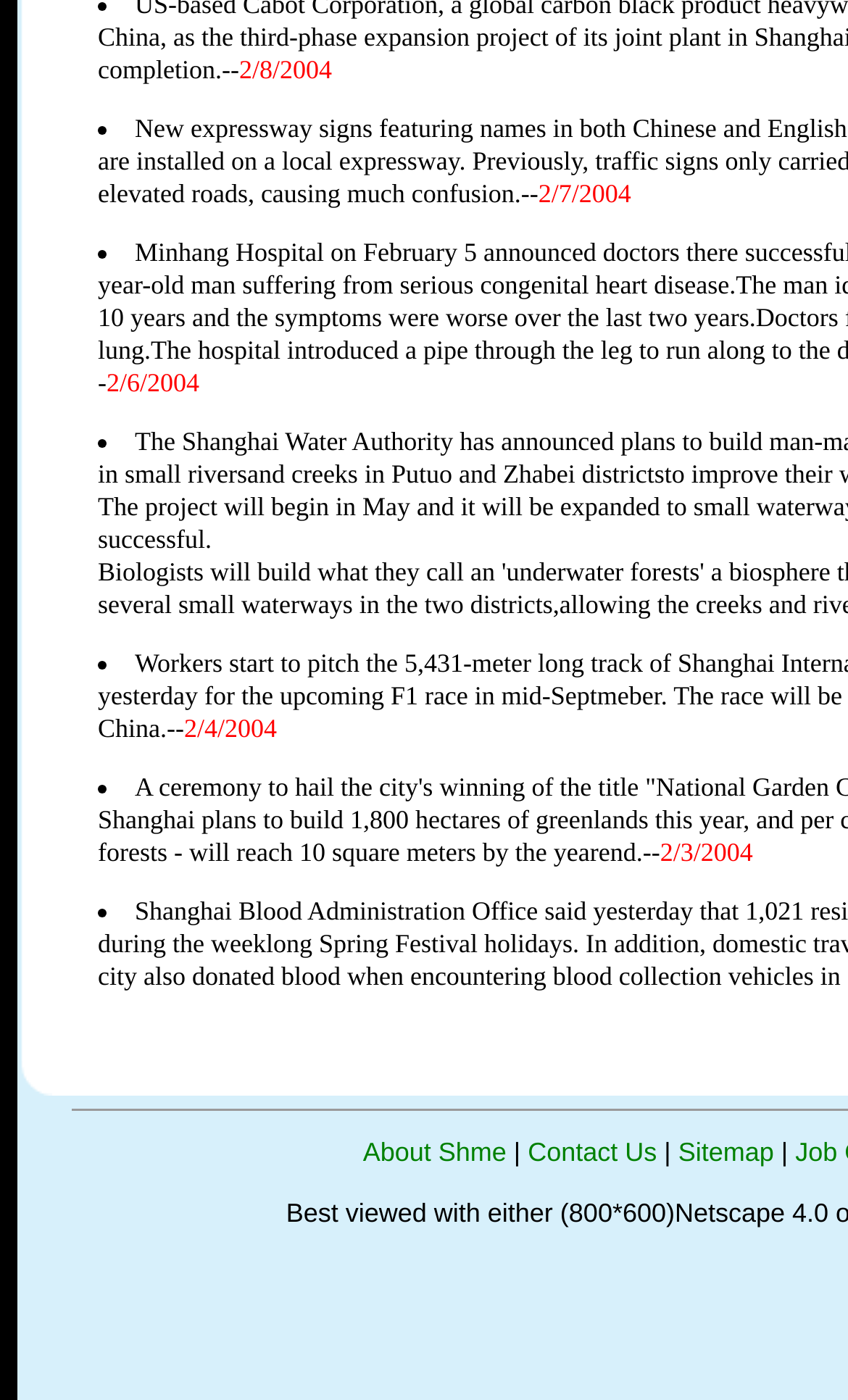Is there an image on the webpage?
Based on the image, give a concise answer in the form of a single word or short phrase.

Yes